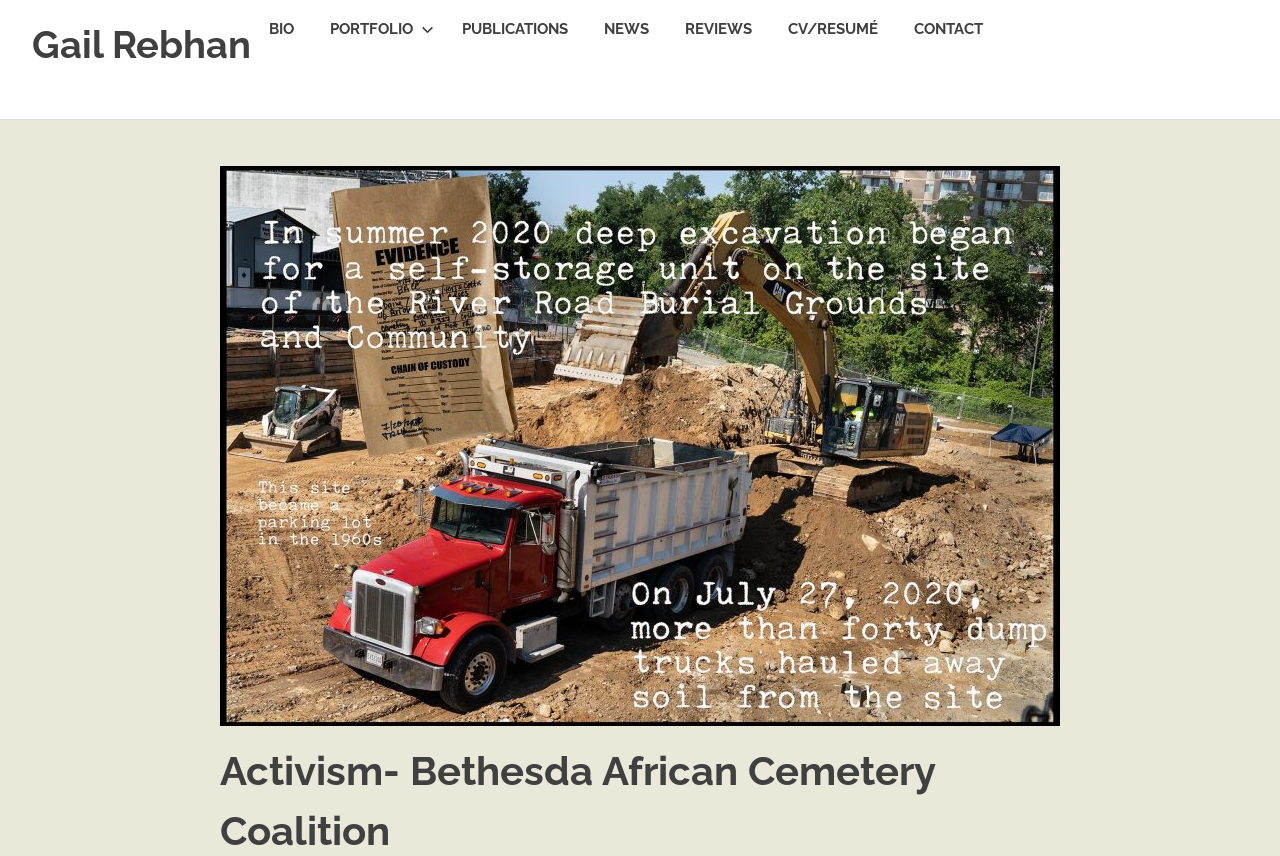Find the bounding box coordinates of the UI element according to this description: "Gail Rebhan".

[0.025, 0.026, 0.196, 0.078]